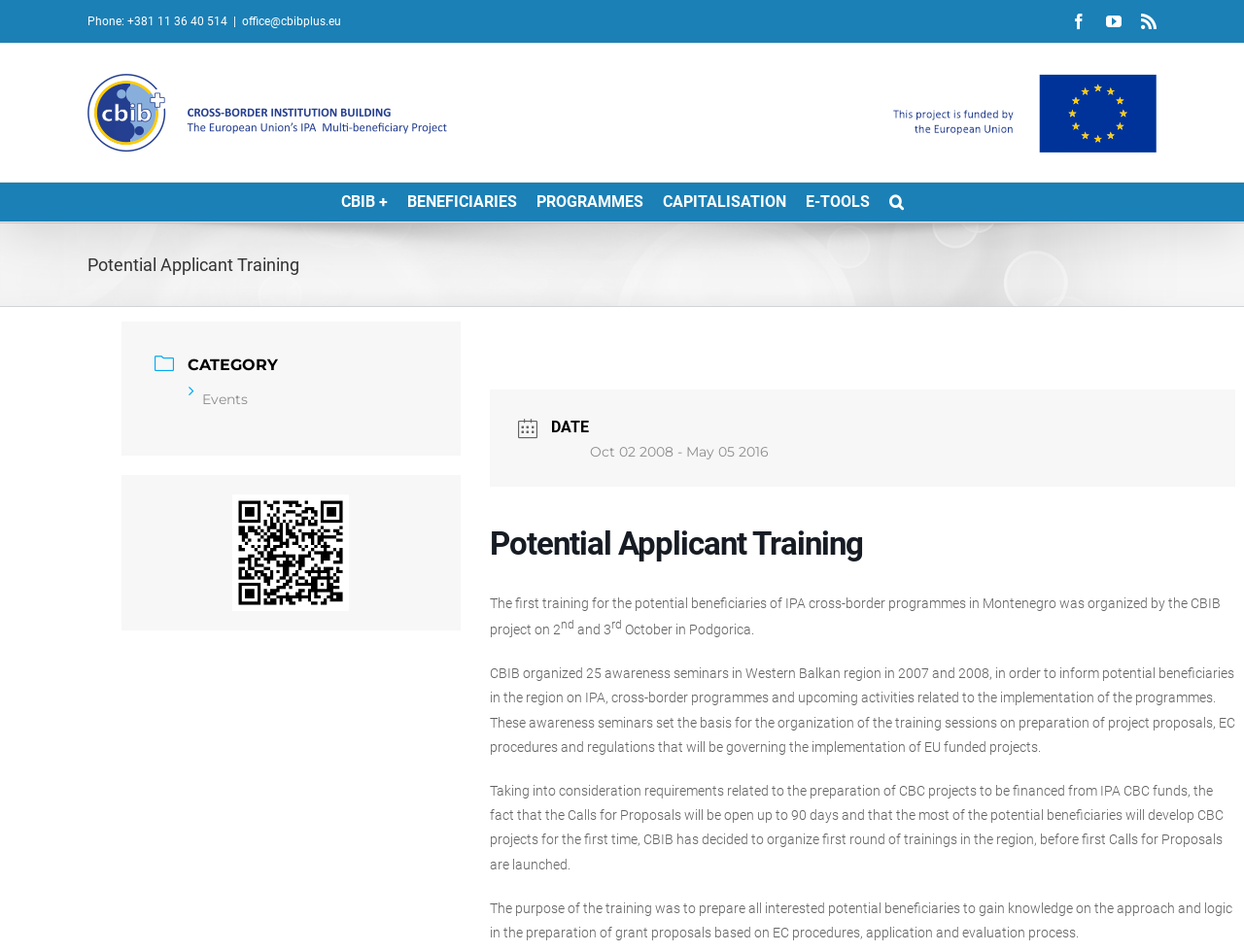Locate the bounding box coordinates of the clickable area needed to fulfill the instruction: "Read about the Potential Applicant Training".

[0.393, 0.552, 0.993, 0.591]